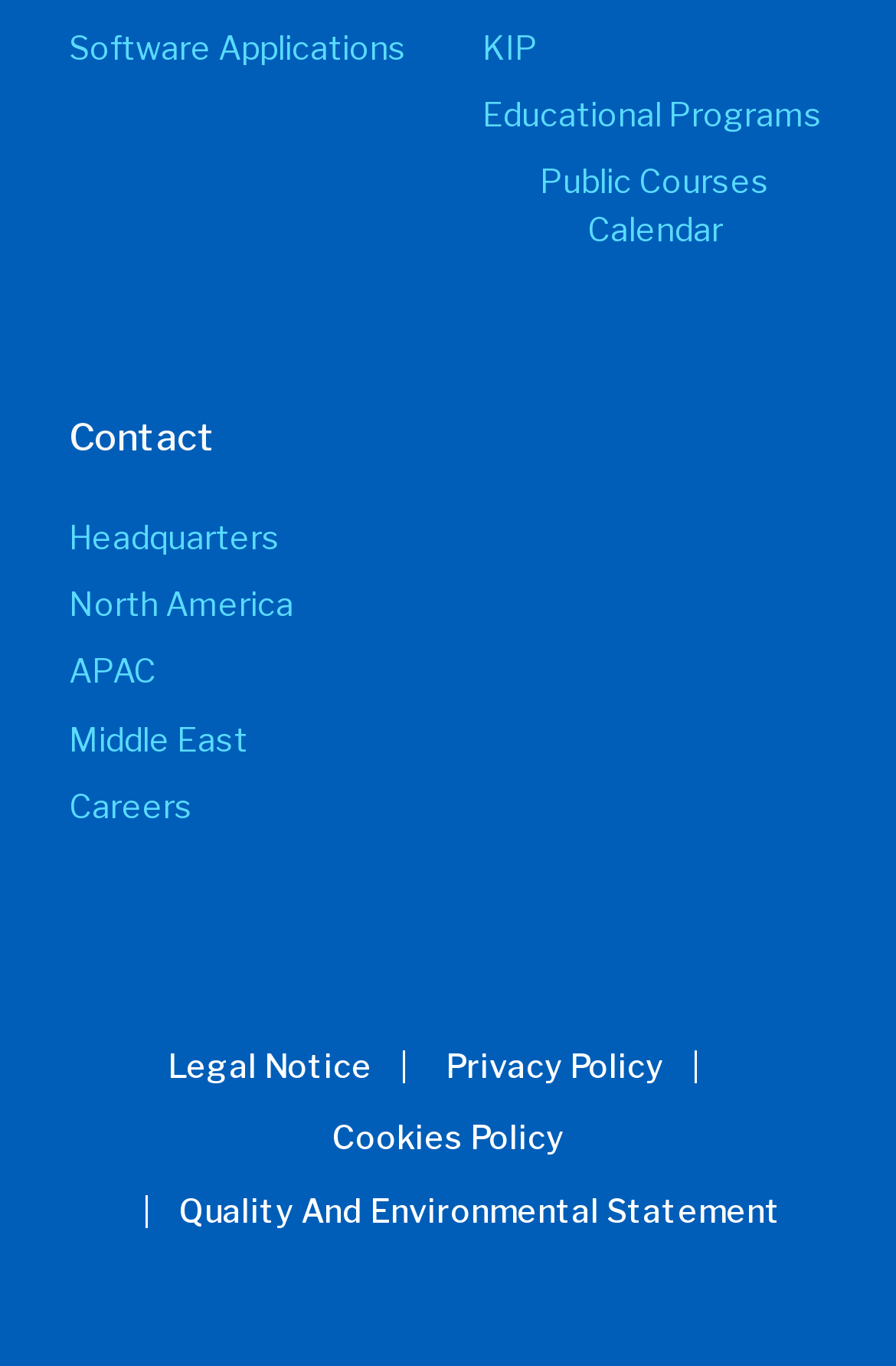Identify the bounding box coordinates of the element to click to follow this instruction: 'View Public Courses Calendar'. Ensure the coordinates are four float values between 0 and 1, provided as [left, top, right, bottom].

[0.538, 0.115, 0.923, 0.186]